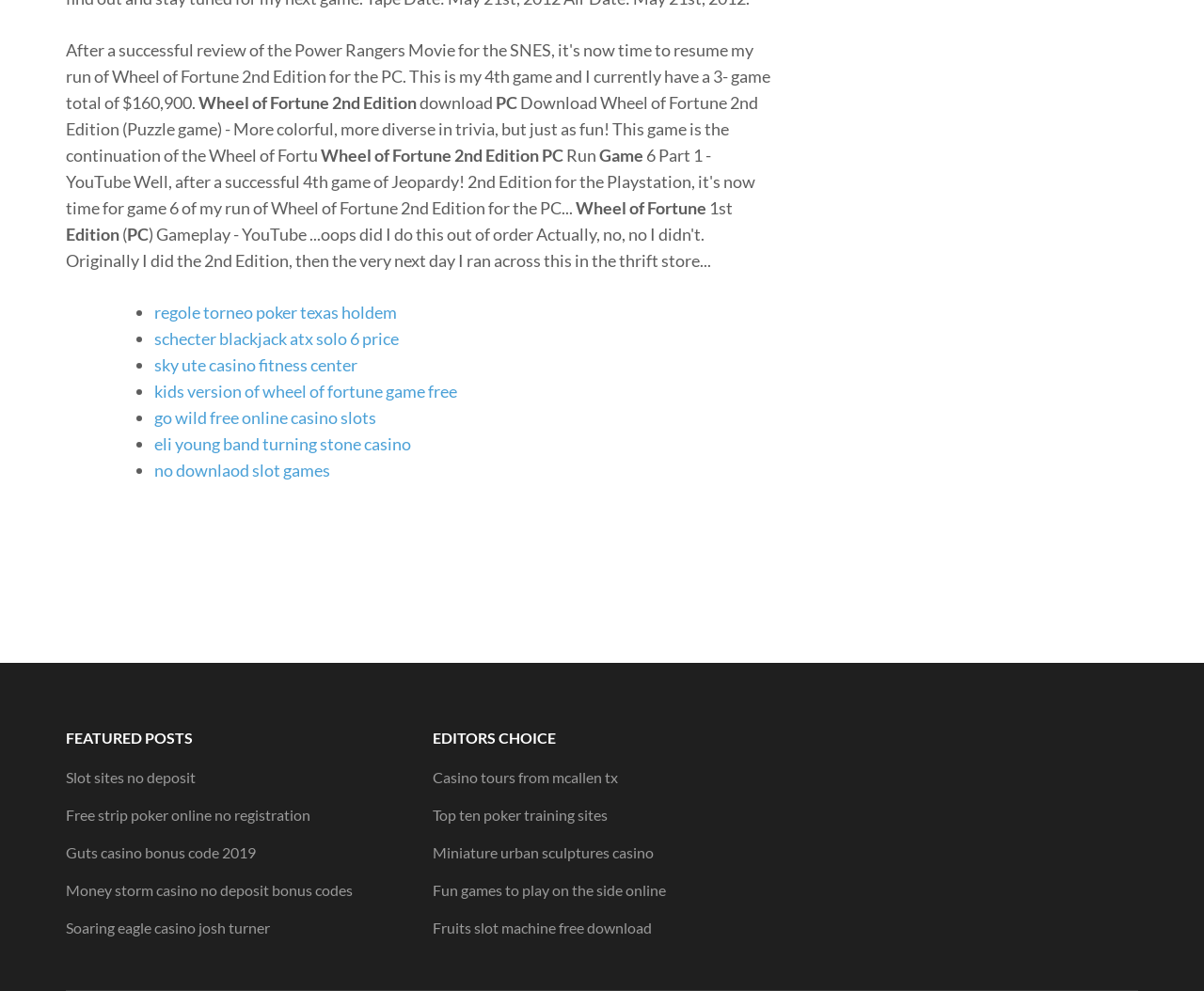Respond to the question below with a concise word or phrase:
What is the platform of the game?

PC